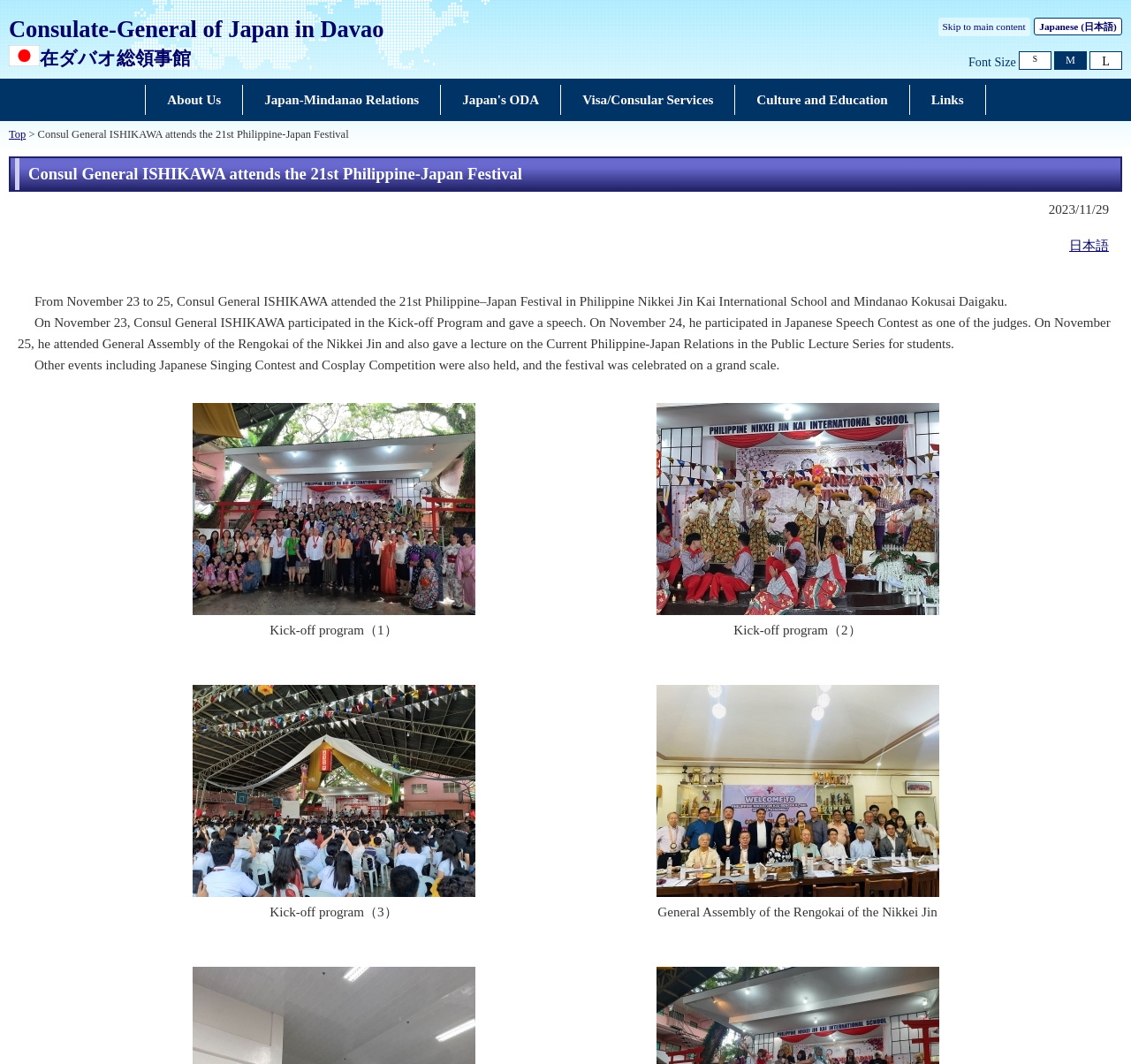Please determine the bounding box coordinates of the section I need to click to accomplish this instruction: "View Japan-Mindanao Relations".

[0.228, 0.081, 0.376, 0.107]